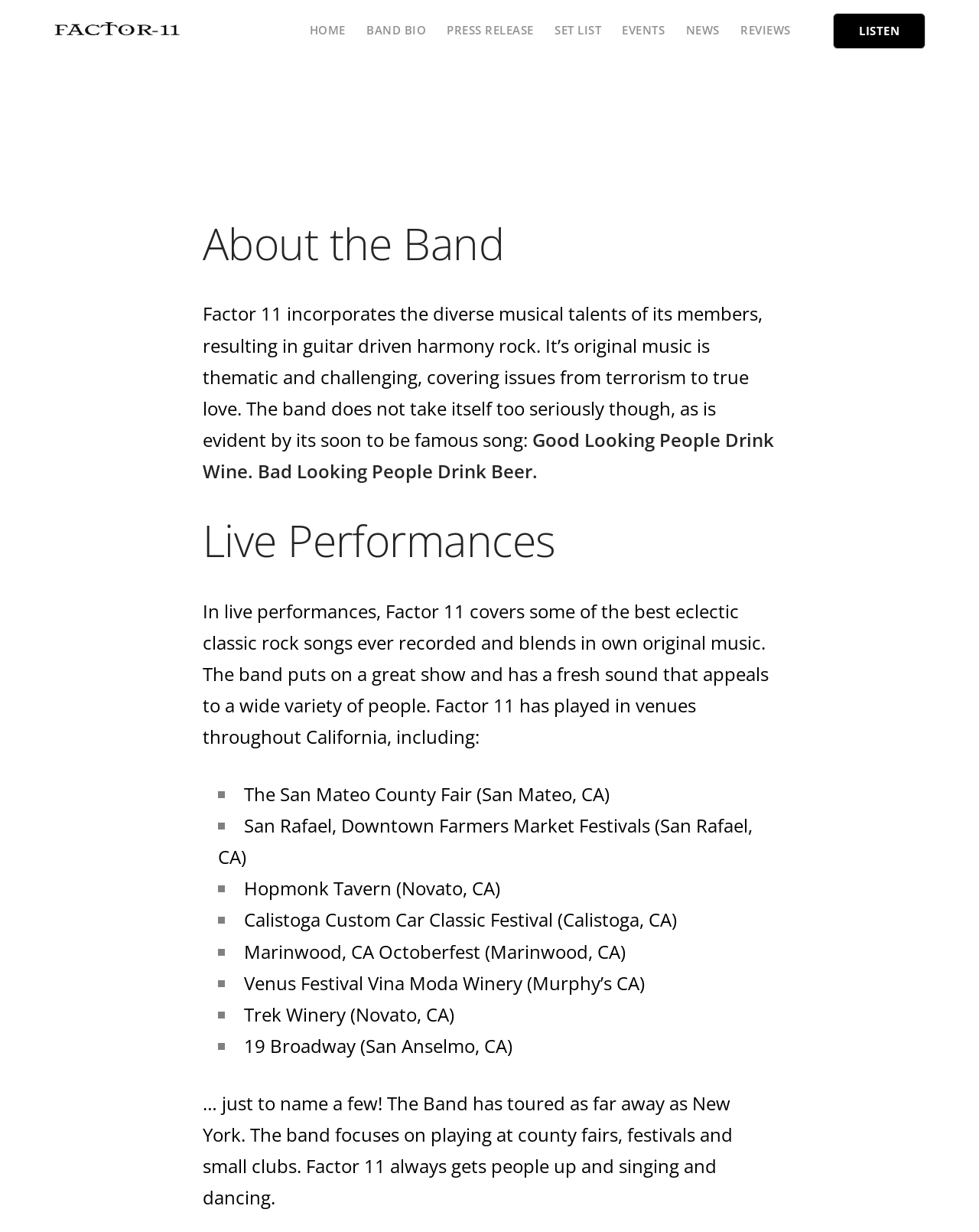Please provide a comprehensive answer to the question below using the information from the image: What is the theme of the band's original music?

The theme of the band's original music can be inferred from the StaticText element with the text 'It’s original music is thematic and challenging, covering issues from terrorism to true love.'